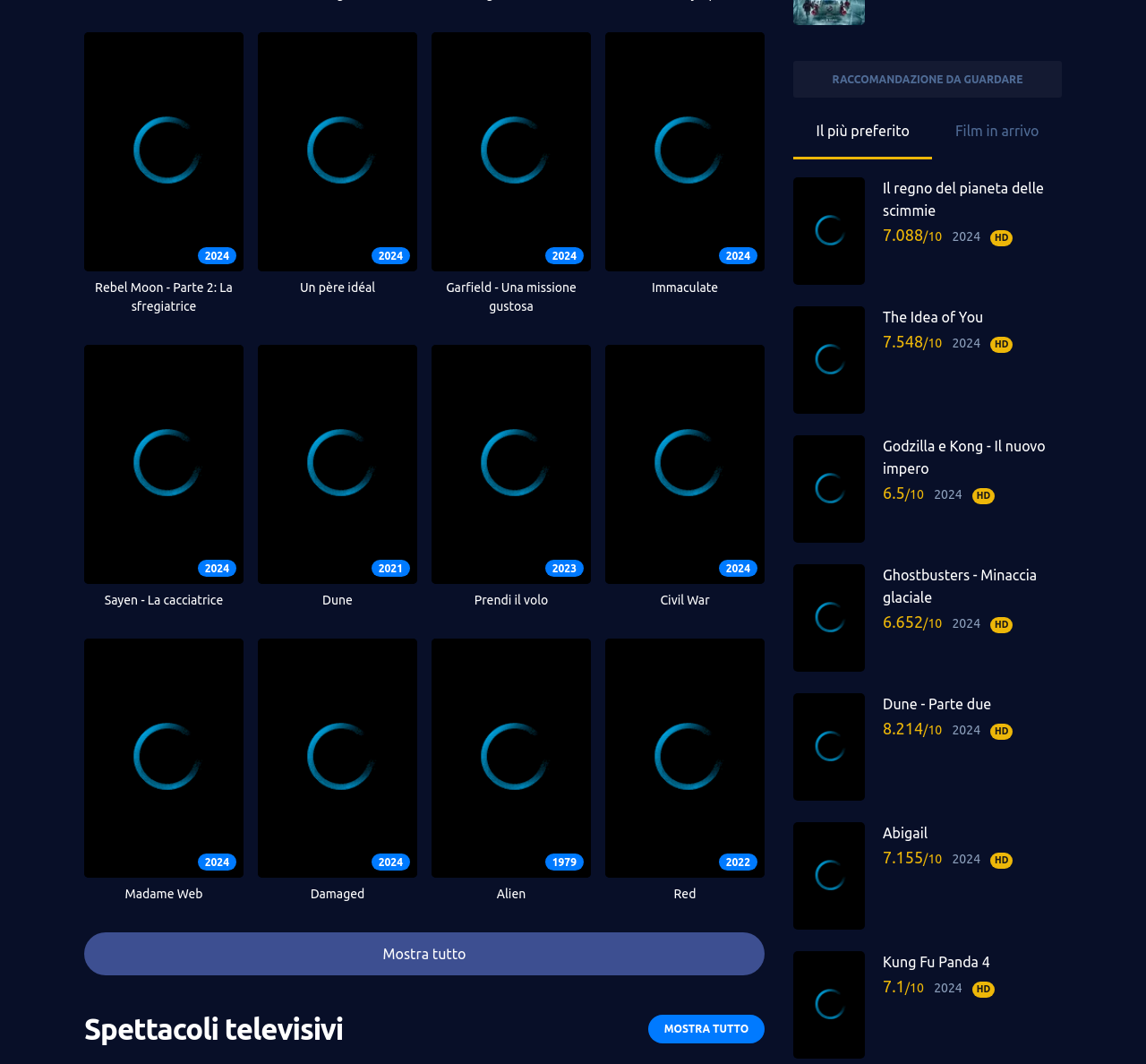Respond to the question below with a single word or phrase:
How many movies are marked as 'HD'?

4